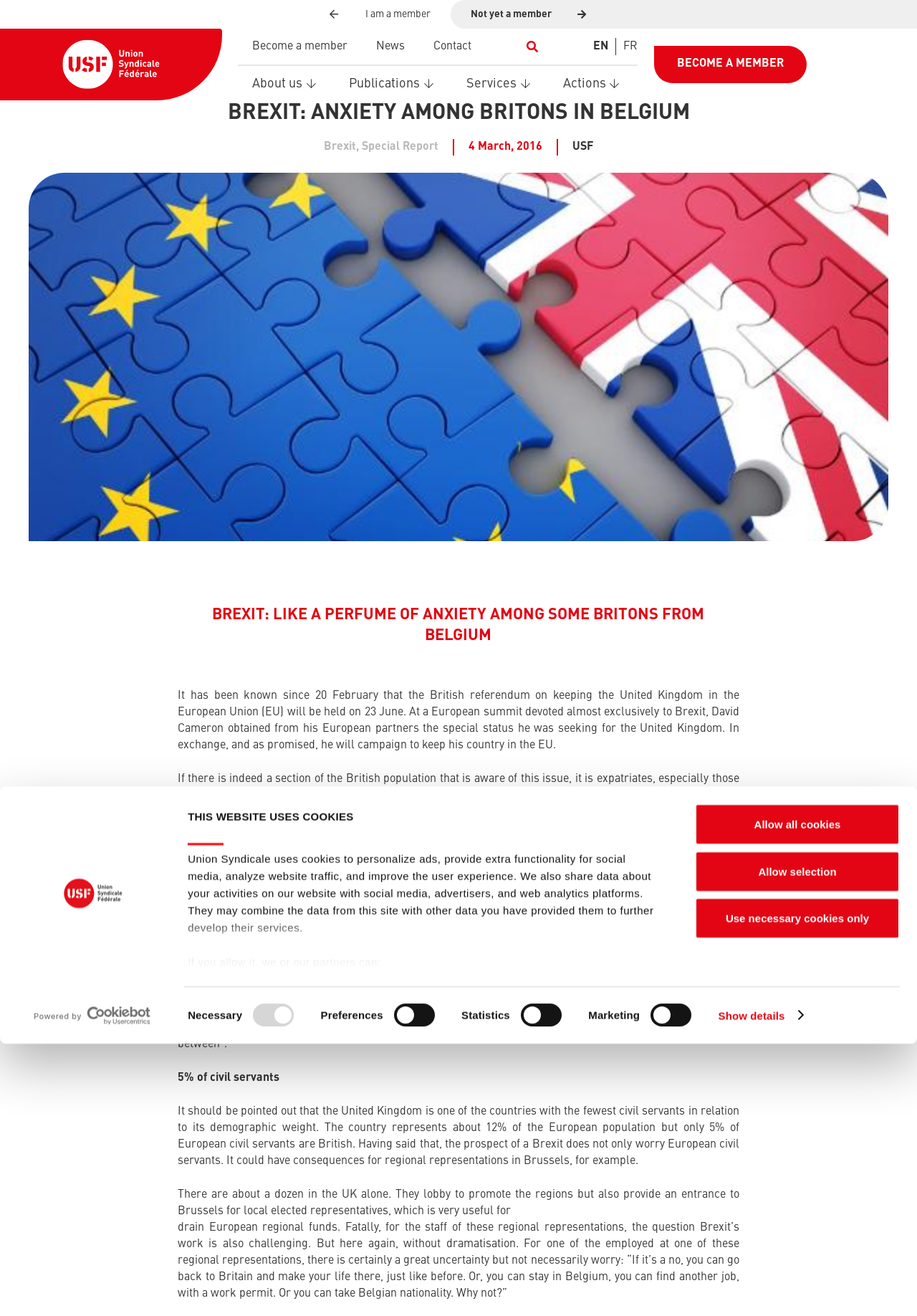Refer to the image and provide a thorough answer to this question:
What is the date of the British referendum on keeping the United Kingdom in the EU?

The article states that the British referendum on keeping the United Kingdom in the European Union (EU) will be held on 23 June.